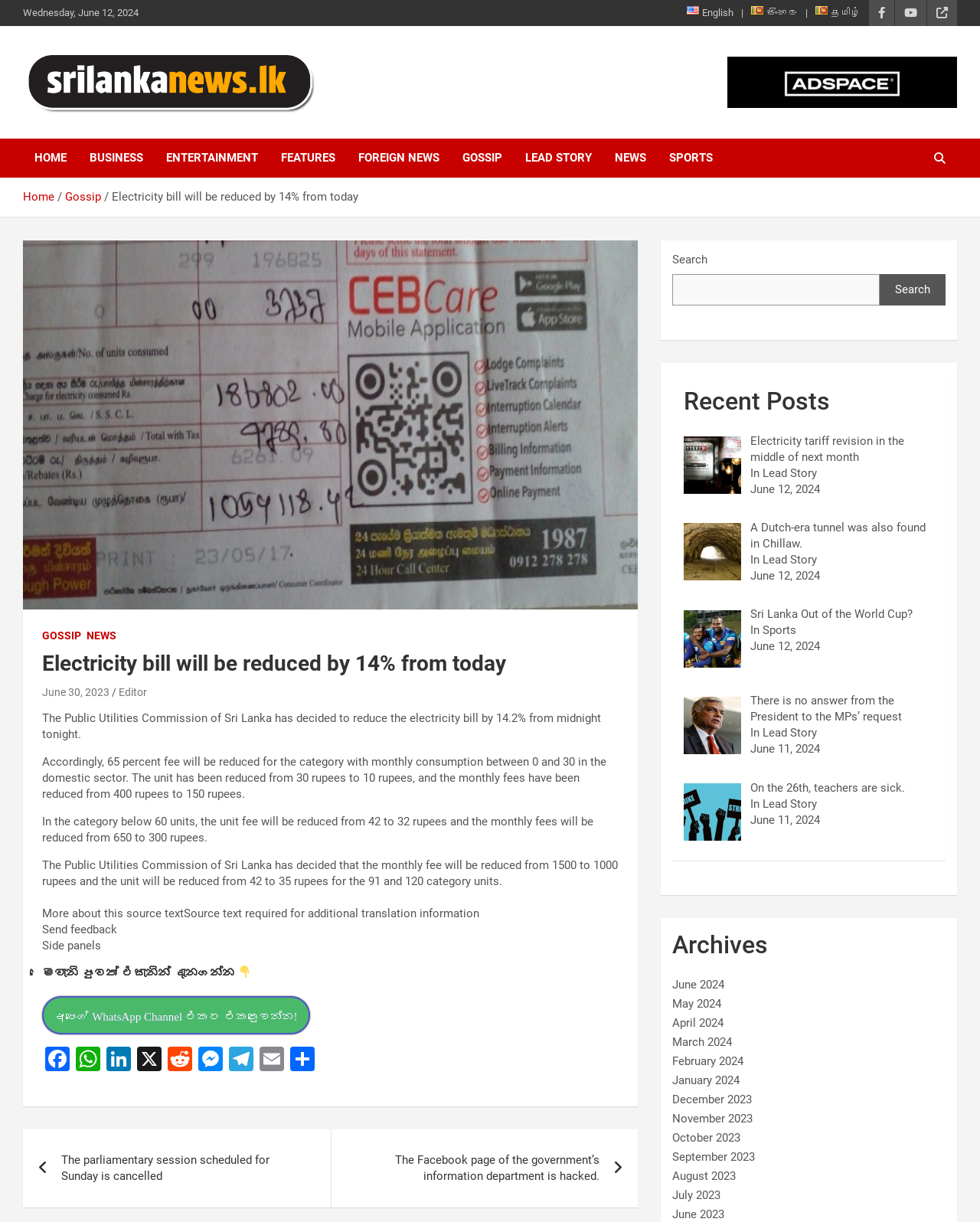Please answer the following question using a single word or phrase: 
What is the language of the 'මෙවැනි පුවත් එසැනින් දැනගන්න' heading?

Sinhala